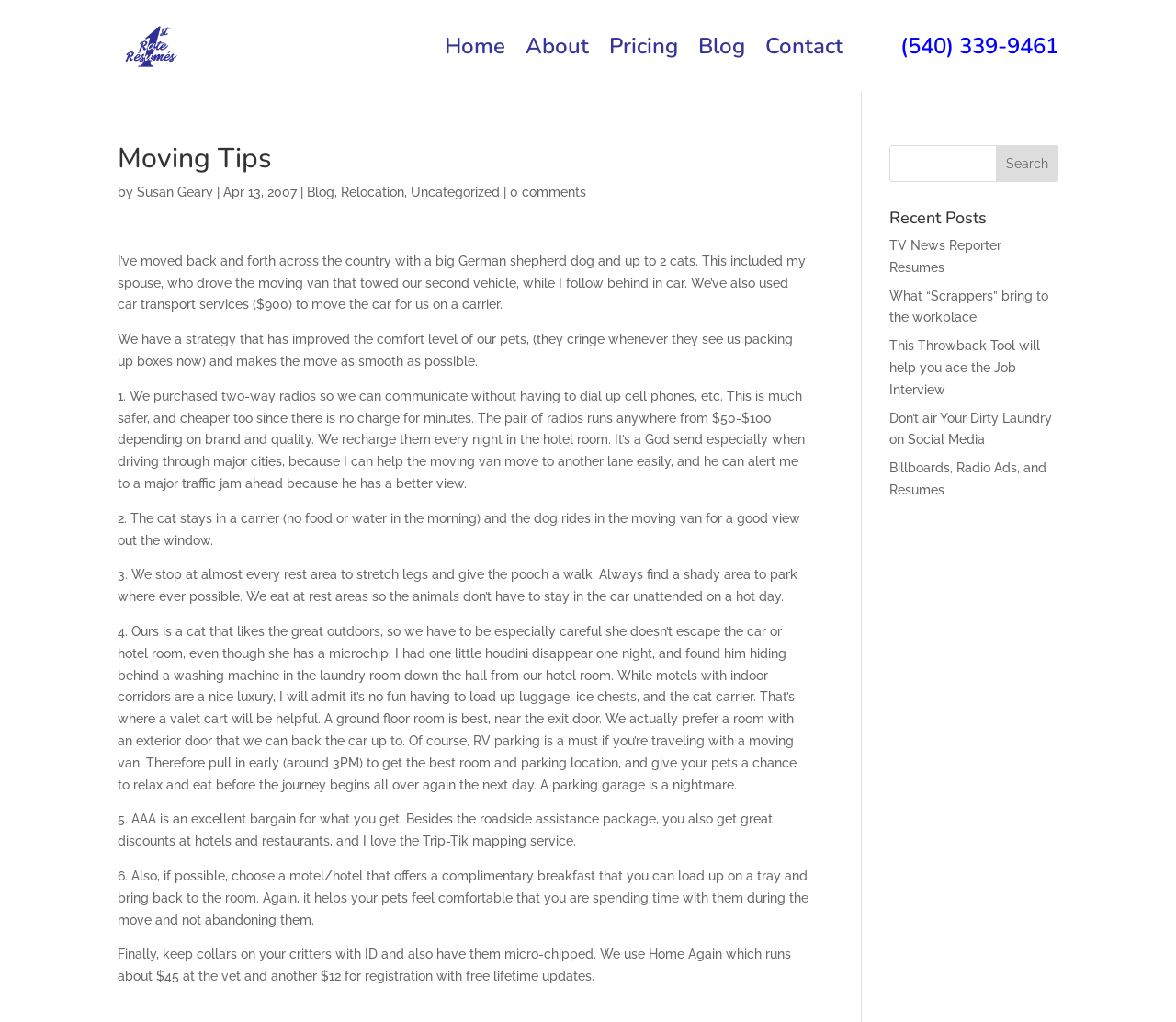Please identify the coordinates of the bounding box for the clickable region that will accomplish this instruction: "Check corporate wellness".

None